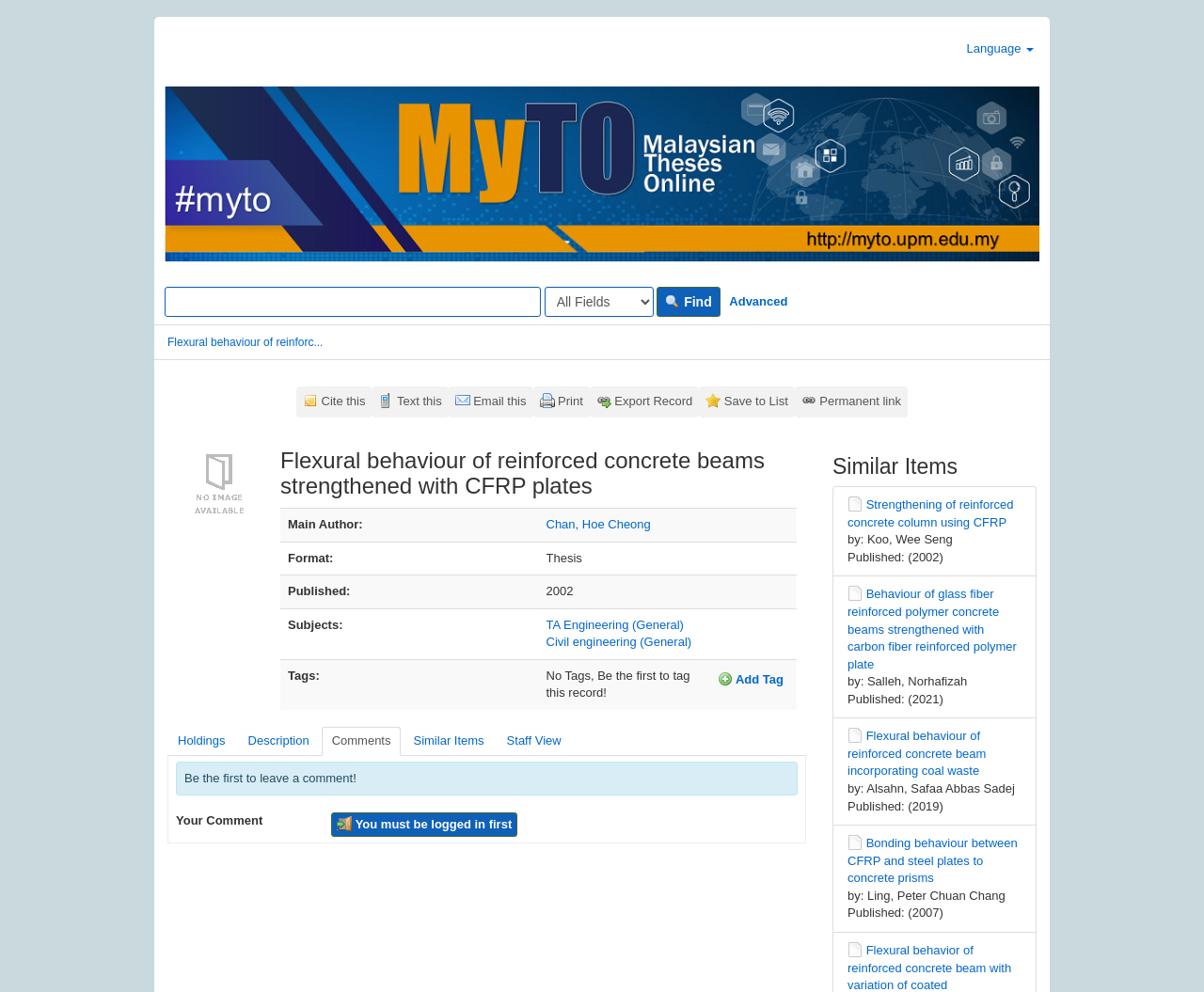Determine and generate the text content of the webpage's headline.

Flexural behaviour of reinforced concrete beams strengthened with CFRP plates